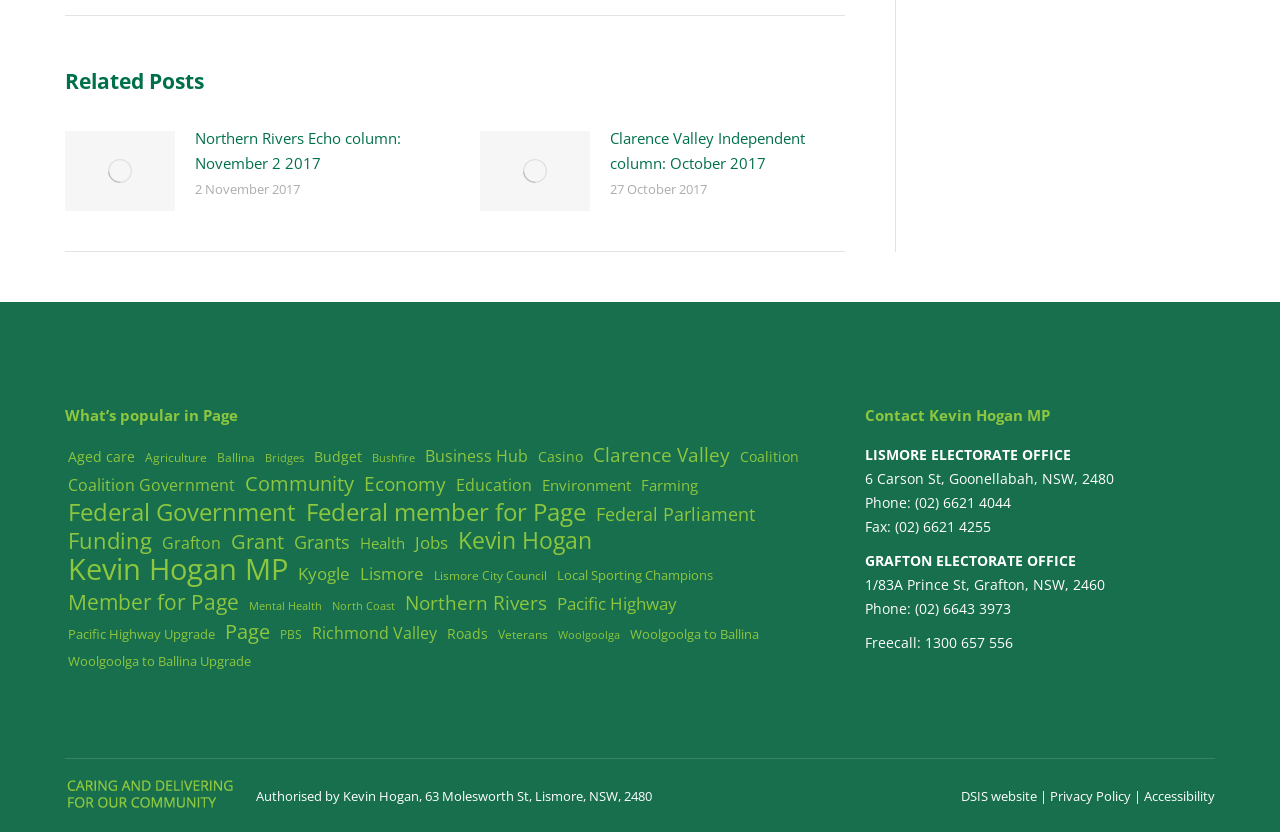Select the bounding box coordinates of the element I need to click to carry out the following instruction: "Search".

None